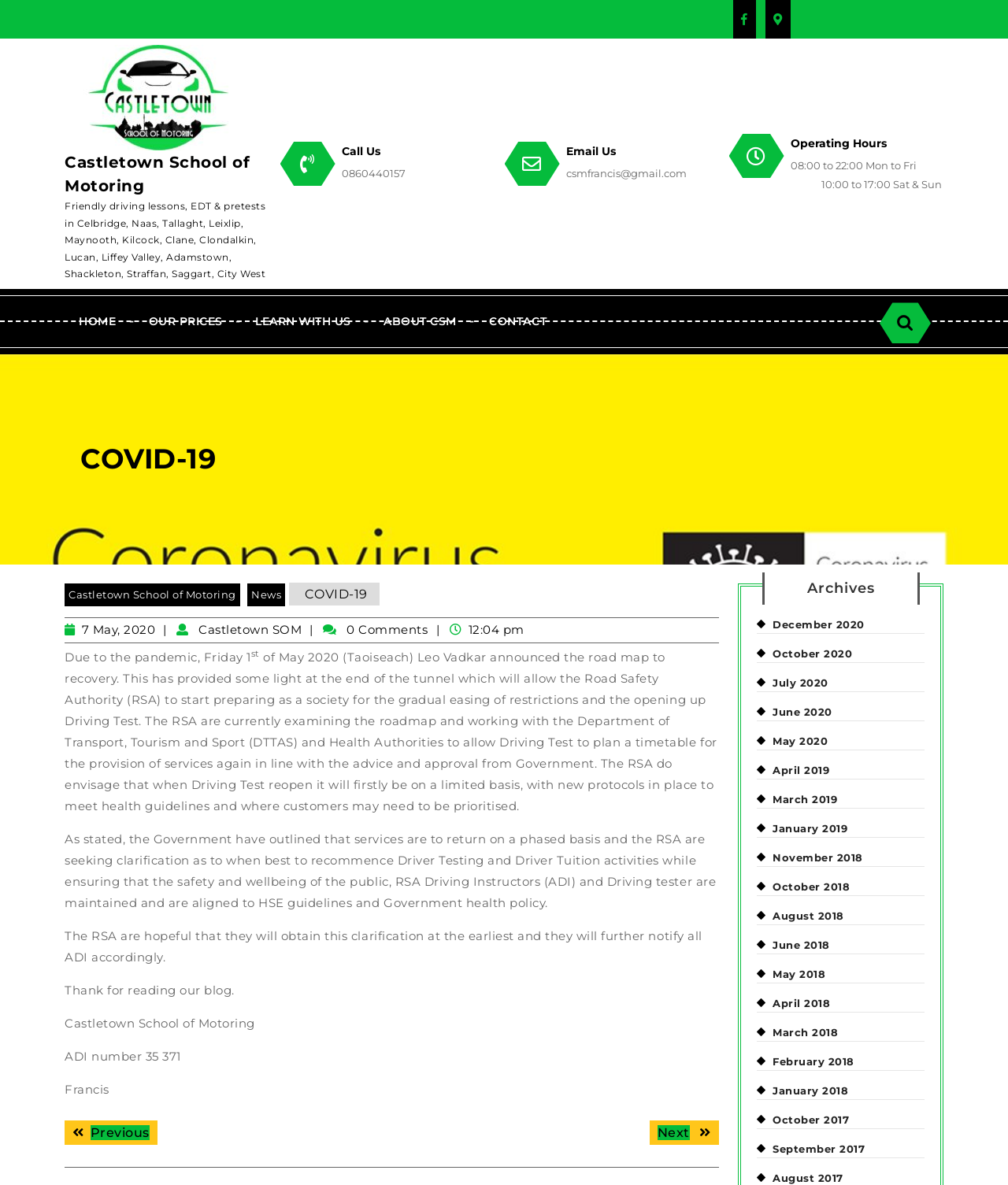Provide a single word or phrase to answer the given question: 
What is the email address to contact?

csmfrancis@gmail.com